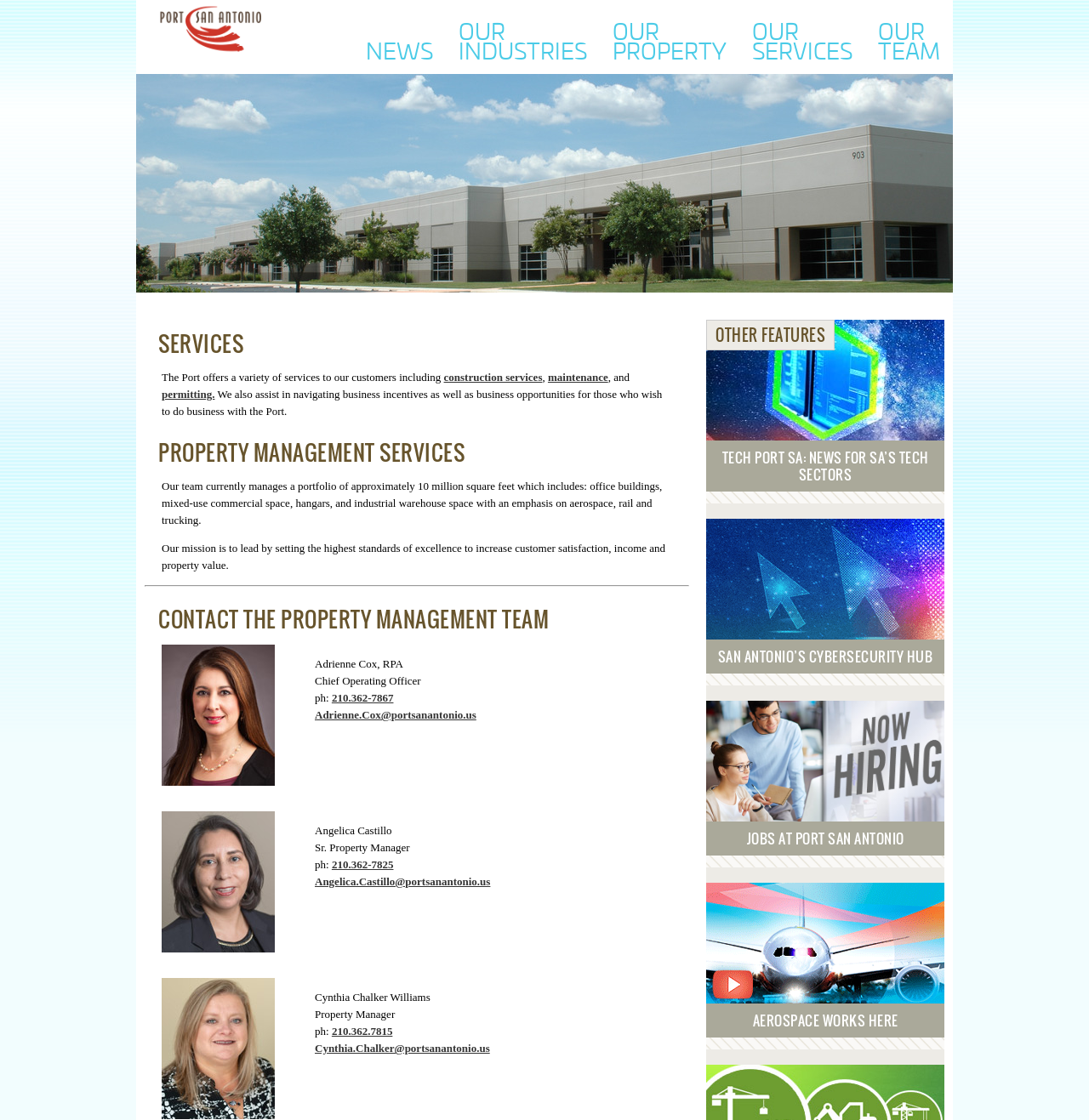Use a single word or phrase to answer the question:
What is the focus of the industrial warehouse space?

Aerospace, rail, and trucking